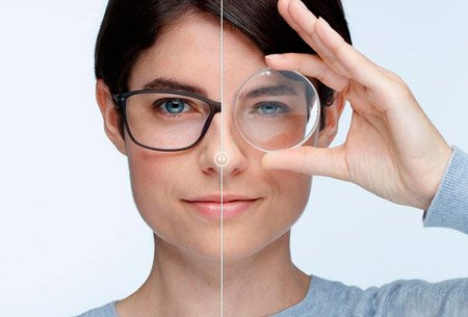Please provide a detailed answer to the question below by examining the image:
What is the woman holding on the right side?

The woman is holding a single contact lens up to her eye on the right side, which is contrasting with the eyeglasses on the left side, highlighting the options available for vision correction.